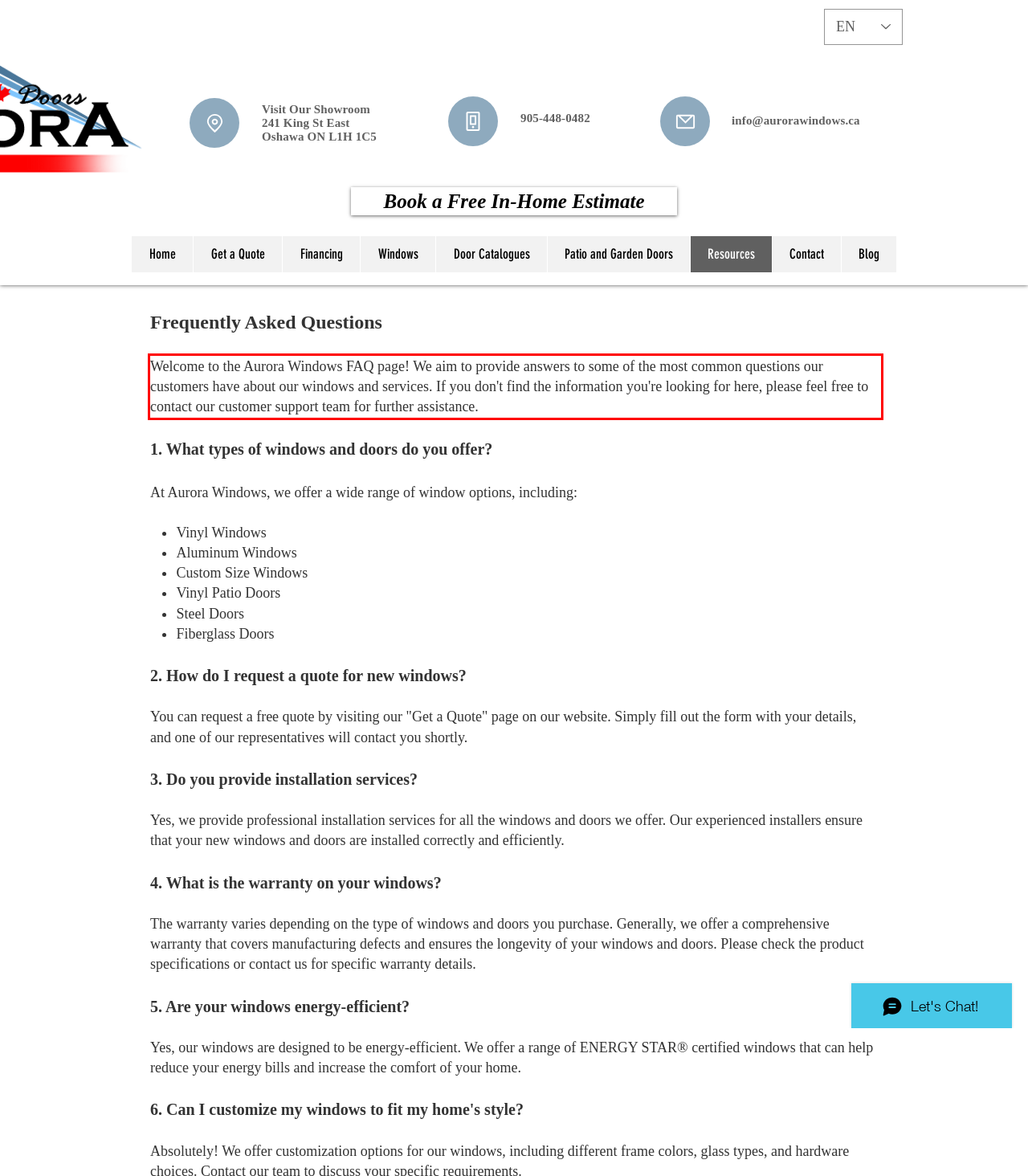Analyze the screenshot of a webpage where a red rectangle is bounding a UI element. Extract and generate the text content within this red bounding box.

Welcome to the Aurora Windows FAQ page! We aim to provide answers to some of the most common questions our customers have about our windows and services. If you don't find the information you're looking for here, please feel free to contact our customer support team for further assistance.